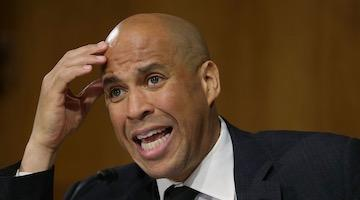Offer a detailed narrative of the scene depicted in the image.

The image depicts a dynamic moment featuring Cory Booker, a prominent U.S. Senator known for his strong advocacy for education reform. In this scene, he appears animated and expressive, emphasizing his points during a passionate discussion or testimony. His hand is raised to his forehead, possibly indicating frustration or a moment of reflection on pressing issues related to public education. Booker's background includes a long-standing commitment to educational equity and reform, making his expressions in this image particularly relevant to ongoing debates around school privatization and educational policy. This image captures the intensity of his engagement on topics that impact communities across America.